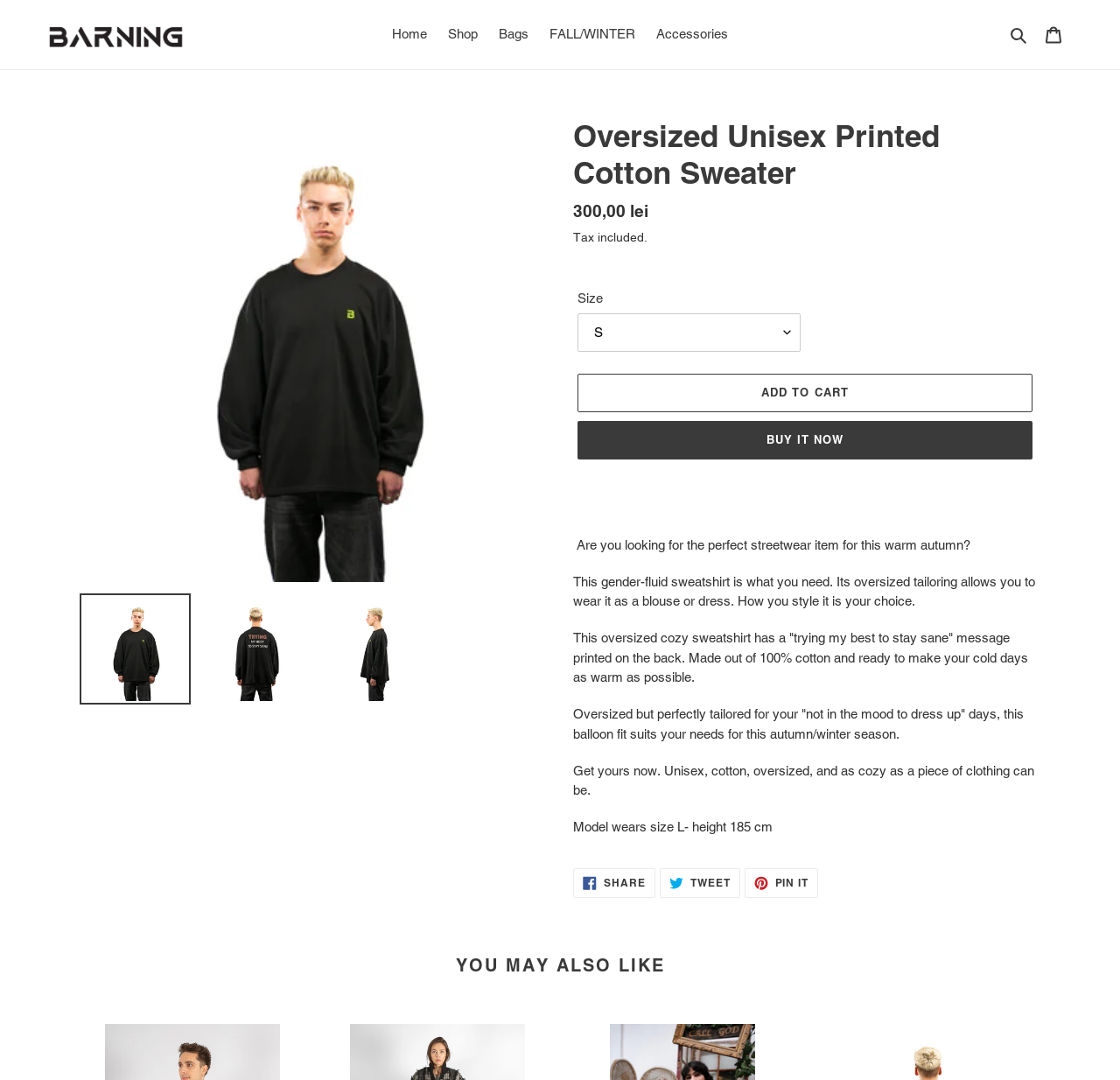Please extract and provide the main headline of the webpage.

Oversized Unisex Printed Cotton Sweater